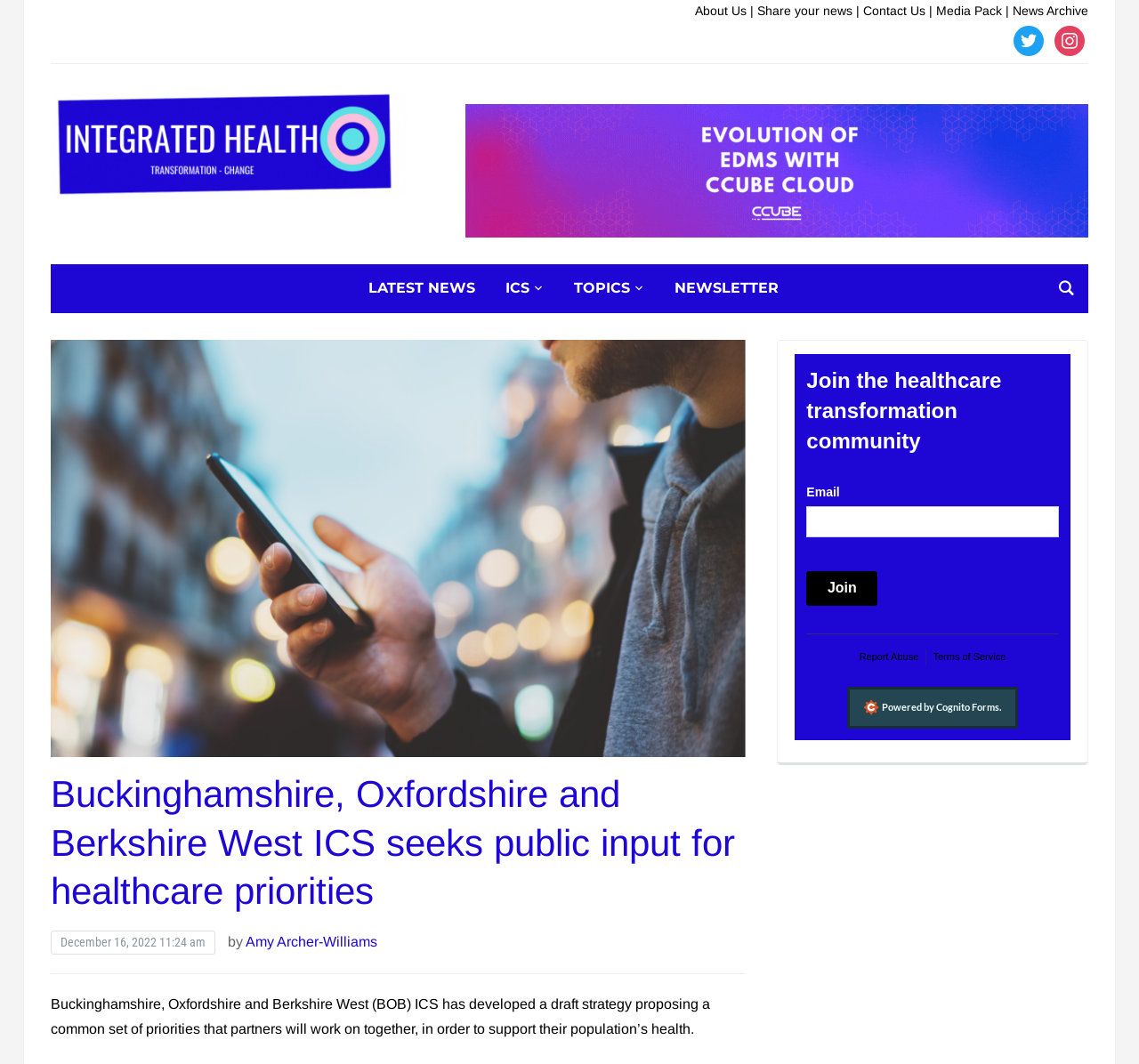What is the date of the news article?
Please provide a single word or phrase in response based on the screenshot.

December 16, 2022